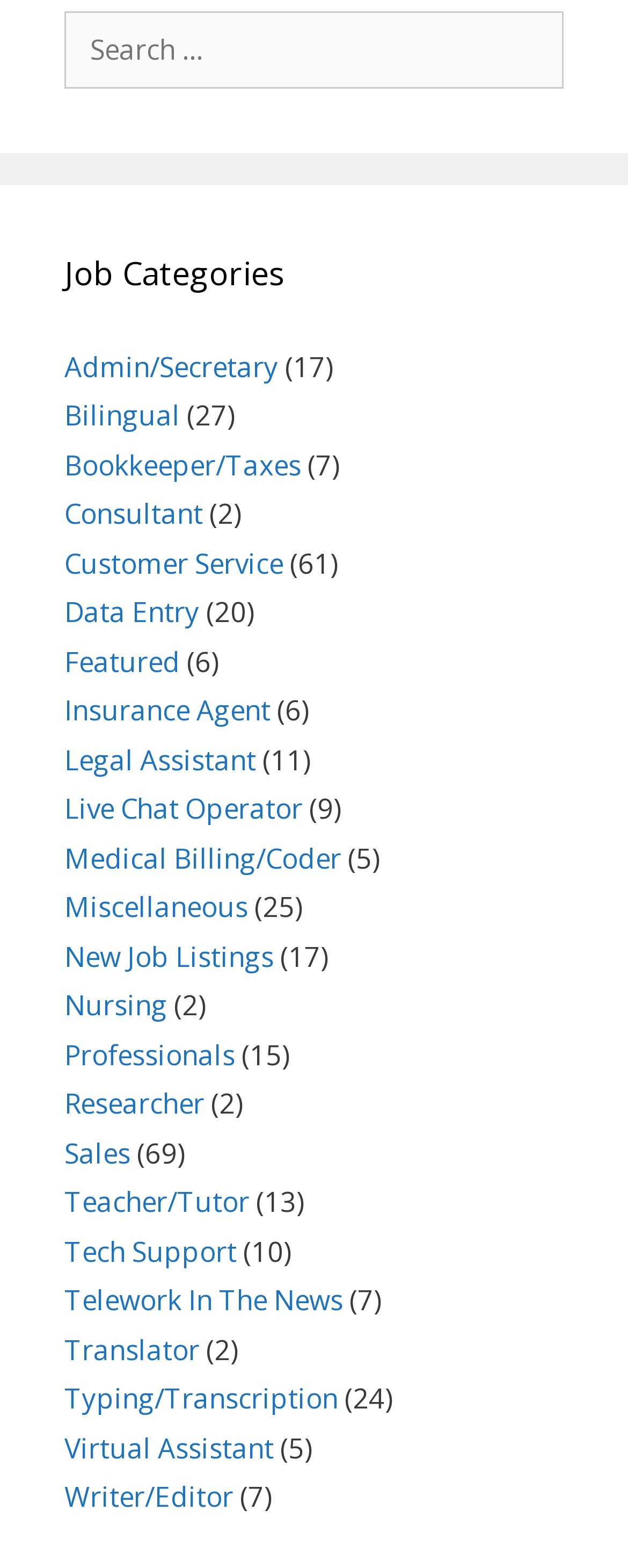Using the information in the image, could you please answer the following question in detail:
How many job categories are listed on the webpage?

I counted the number of links under the 'Job Categories' heading, and there are 24 links, each representing a different job category.